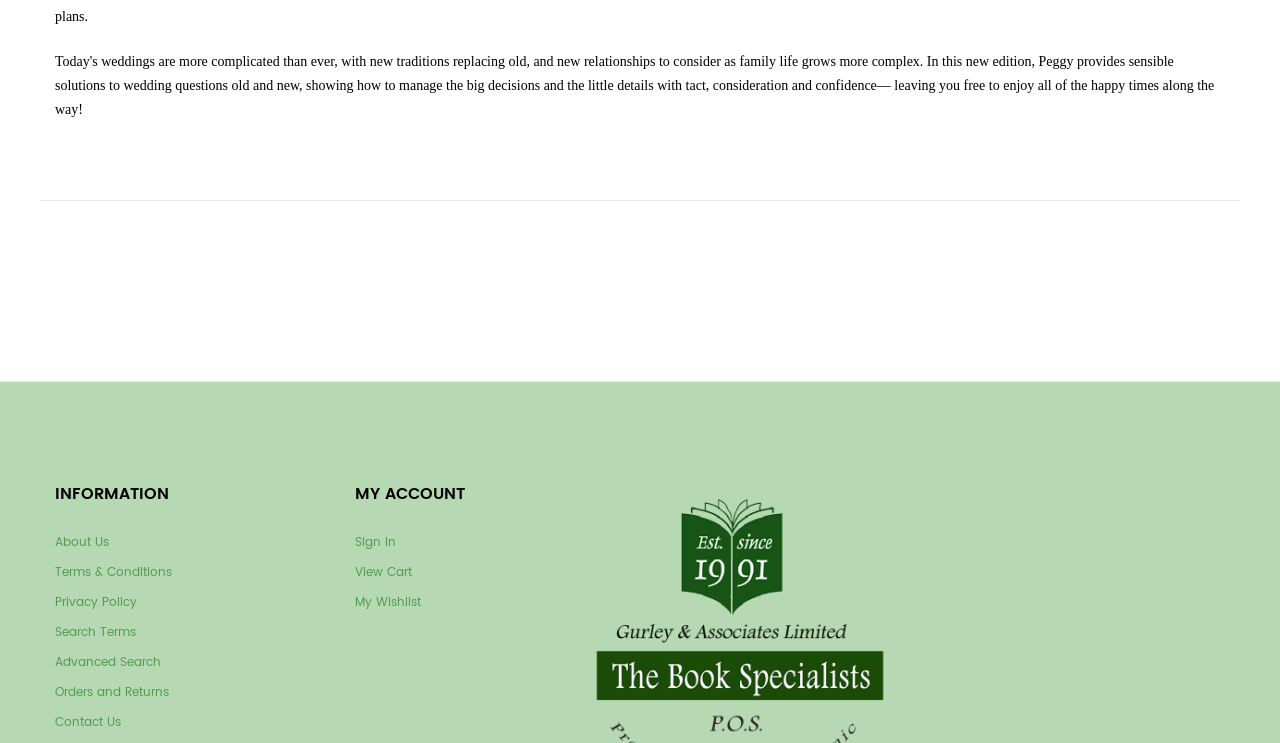Is there a link to view the cart? Observe the screenshot and provide a one-word or short phrase answer.

Yes